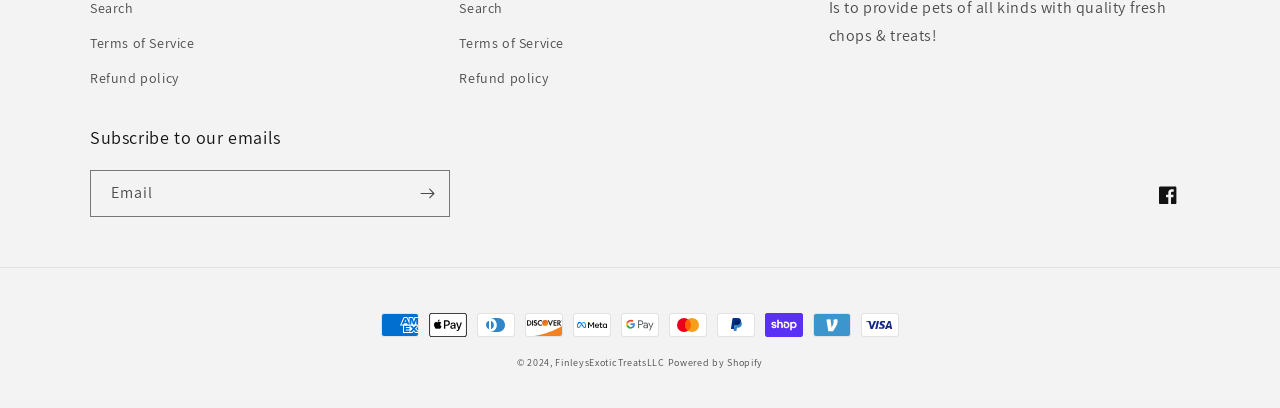Extract the bounding box coordinates for the described element: "parent_node: Email name="contact[email]" placeholder="Email"". The coordinates should be represented as four float numbers between 0 and 1: [left, top, right, bottom].

[0.071, 0.418, 0.351, 0.528]